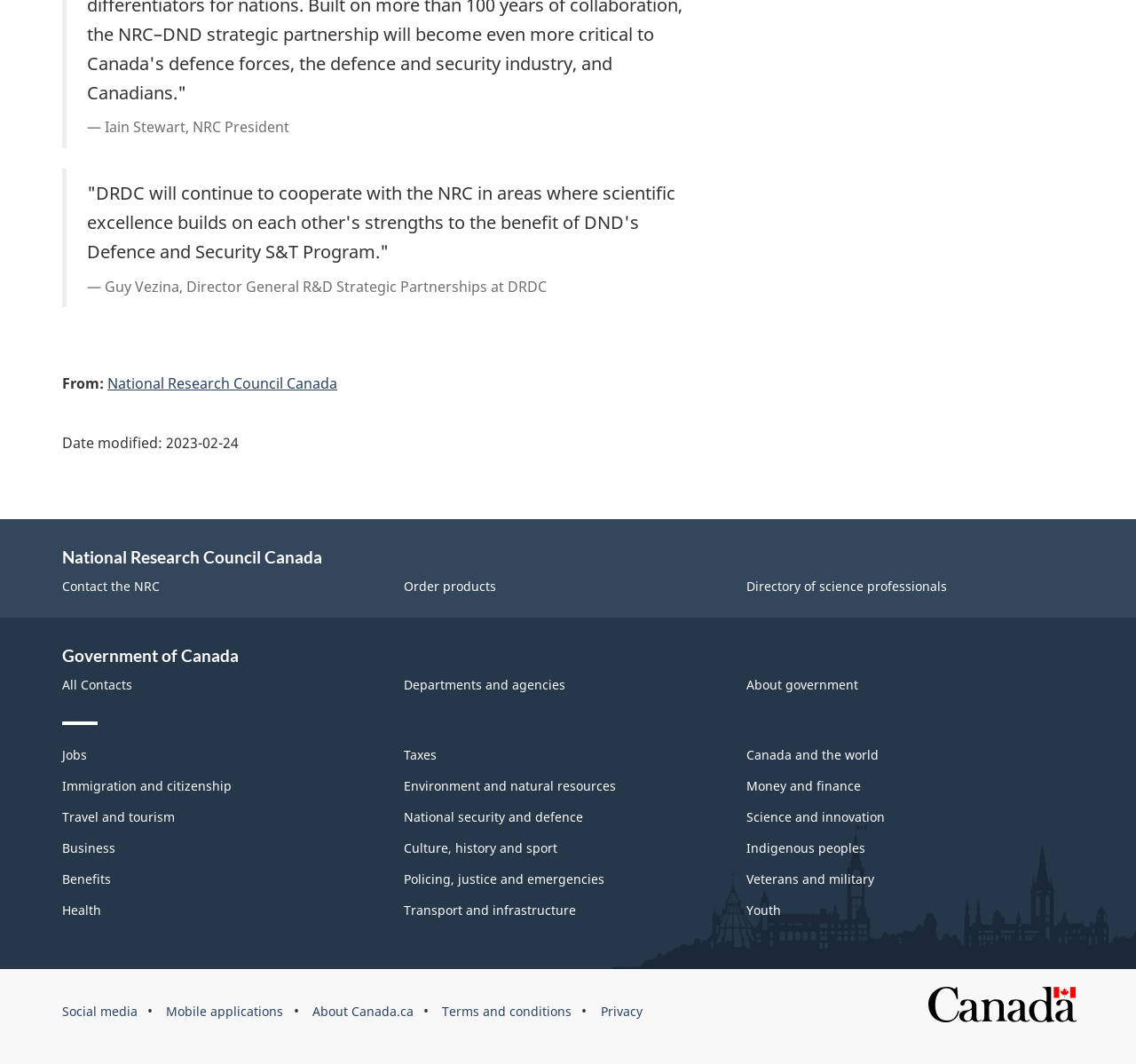What is the symbol displayed at the bottom of the webpage?
Please provide a single word or phrase as the answer based on the screenshot.

Symbol of the Government of Canada